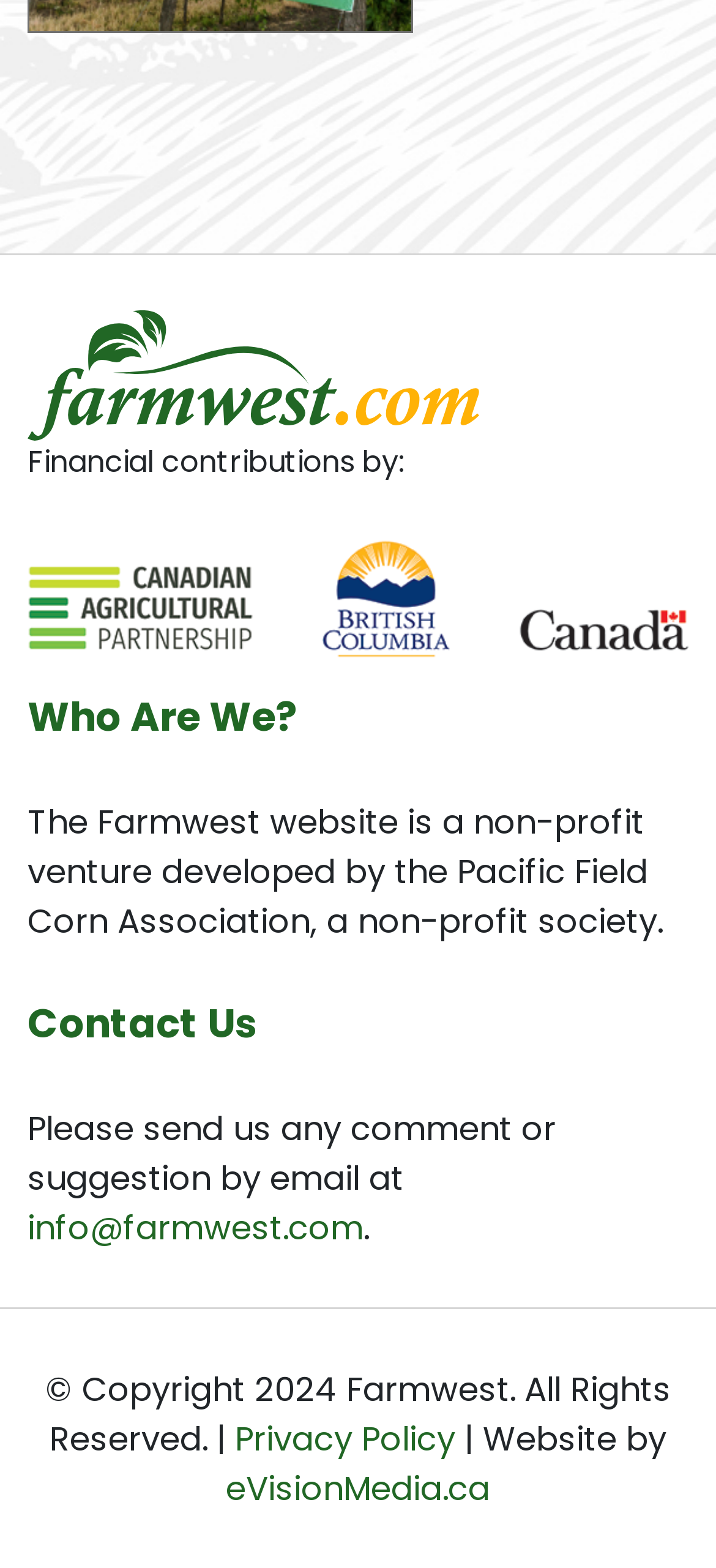Identify the bounding box coordinates for the UI element described by the following text: "Privacy Policy". Provide the coordinates as four float numbers between 0 and 1, in the format [left, top, right, bottom].

[0.328, 0.903, 0.636, 0.932]